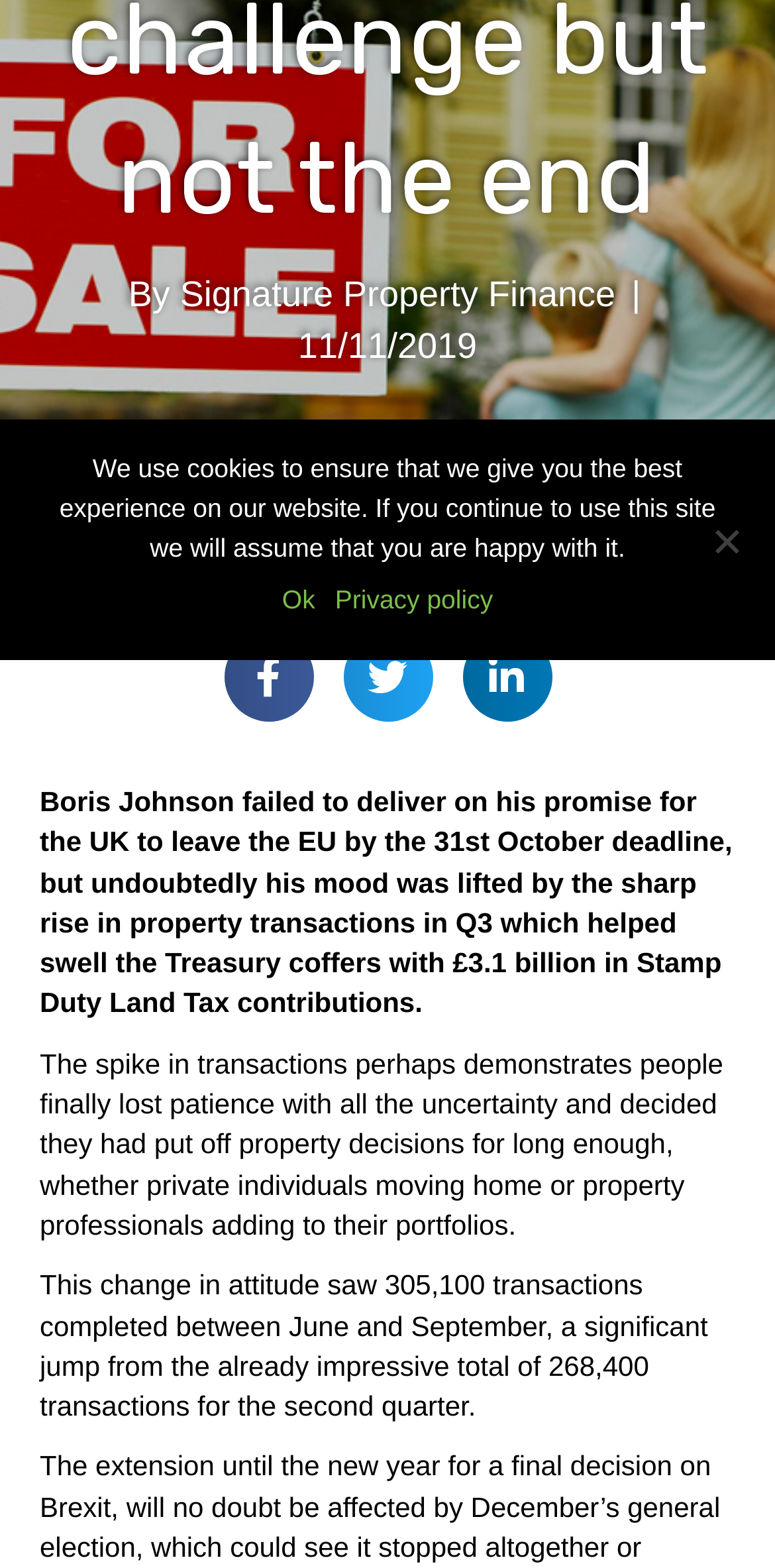Determine the bounding box coordinates for the HTML element mentioned in the following description: "Signature Property Finance". The coordinates should be a list of four floats ranging from 0 to 1, represented as [left, top, right, bottom].

[0.232, 0.175, 0.794, 0.2]